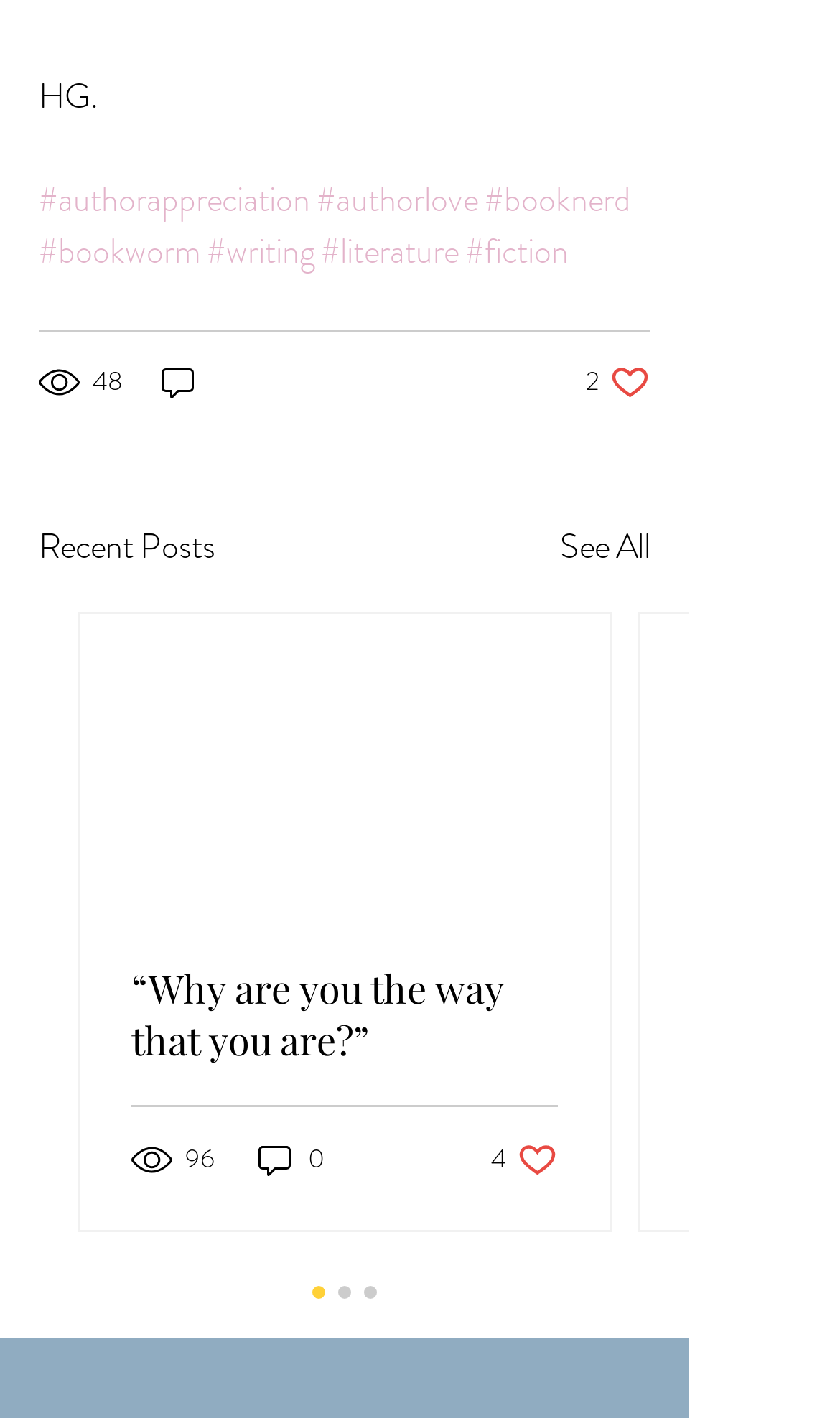What is the text of the first link?
Observe the image and answer the question with a one-word or short phrase response.

#authorappreciation